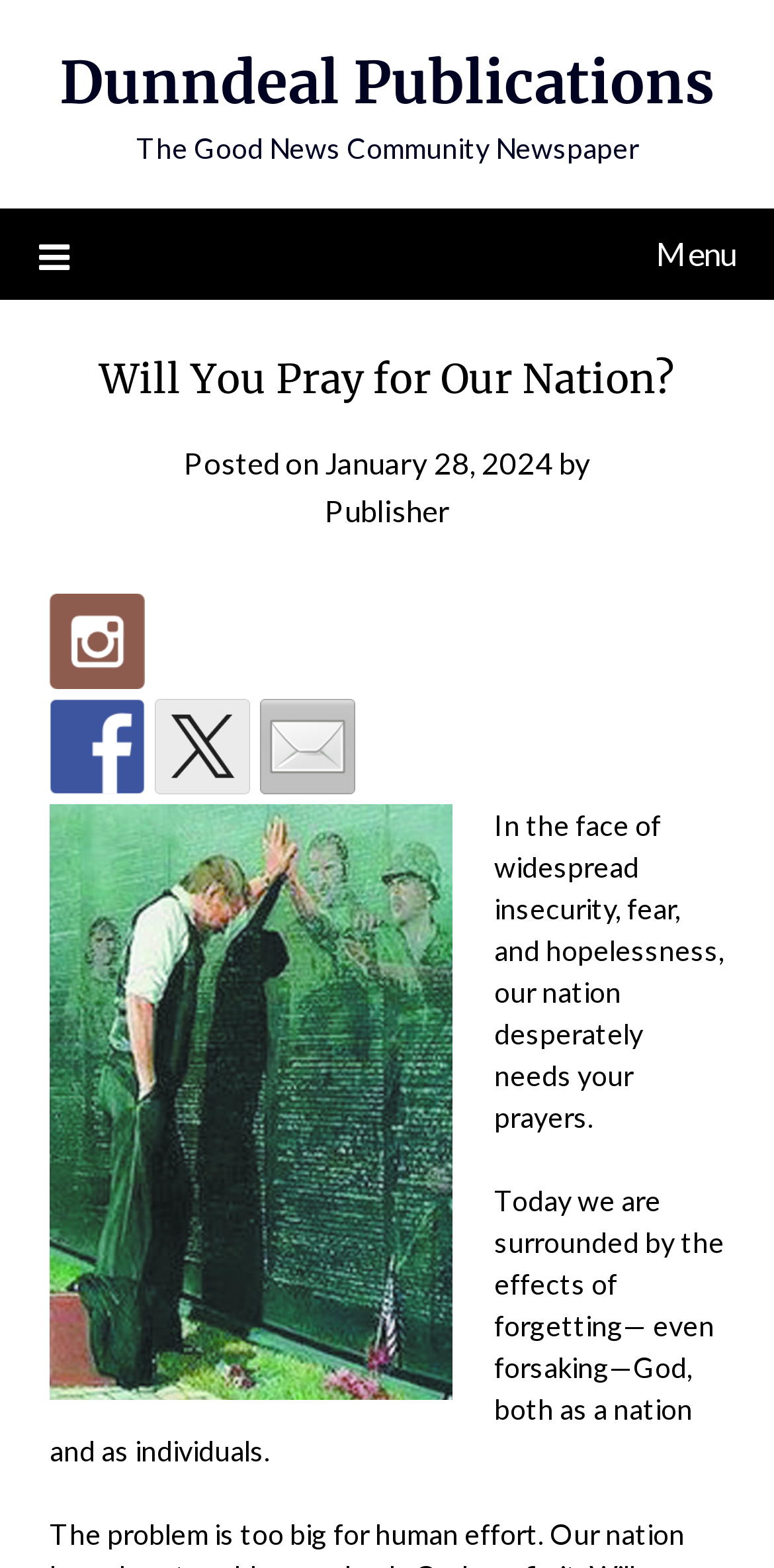Who is the author of the article?
Please respond to the question with a detailed and thorough explanation.

I found the answer by looking at the link element with the bounding box coordinates [0.419, 0.314, 0.581, 0.337], which contains the text 'Publisher' and is likely to be the author of the article.